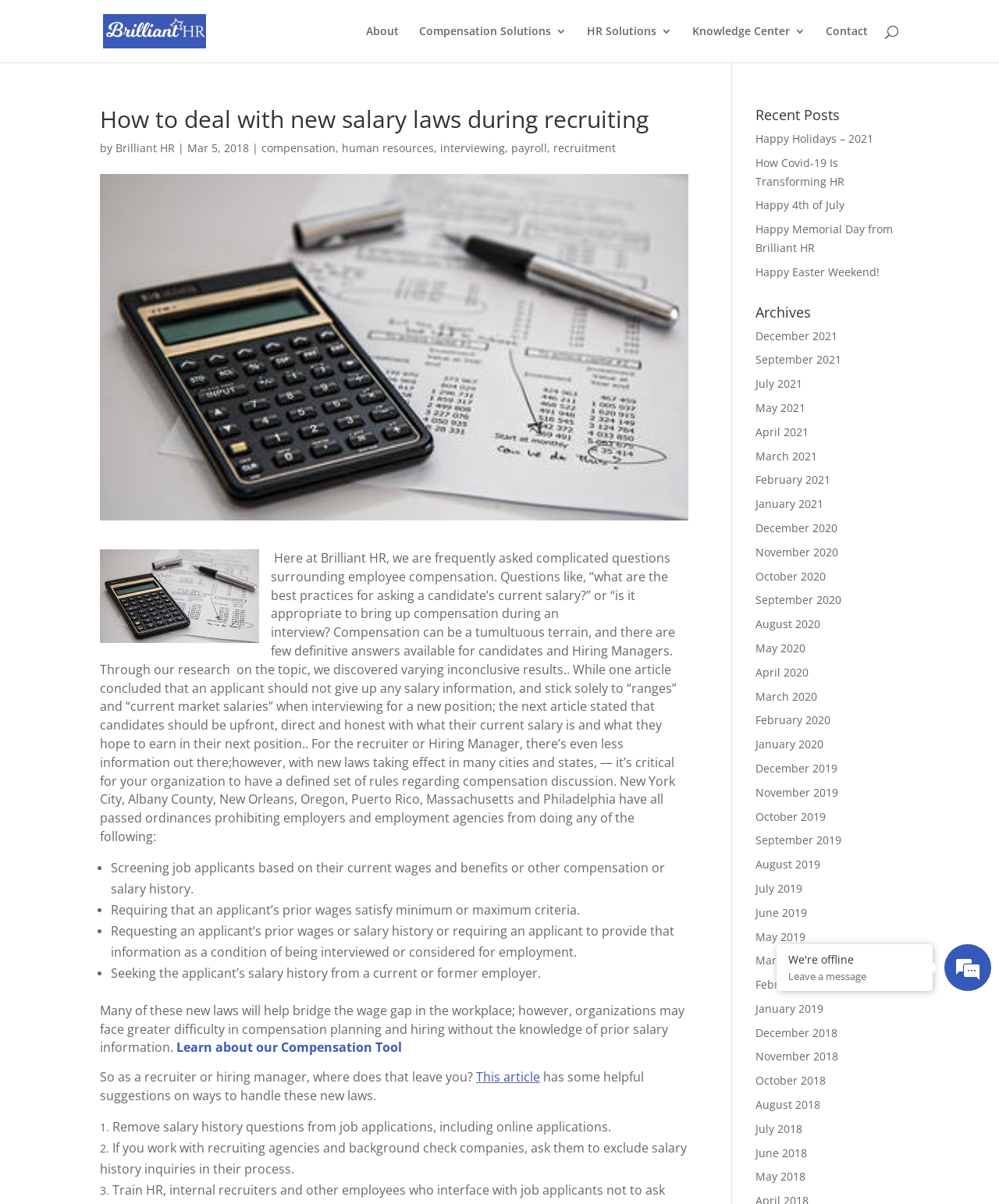Please give a succinct answer using a single word or phrase:
What is prohibited by the new laws in New York City and other cities?

Asking about salary history